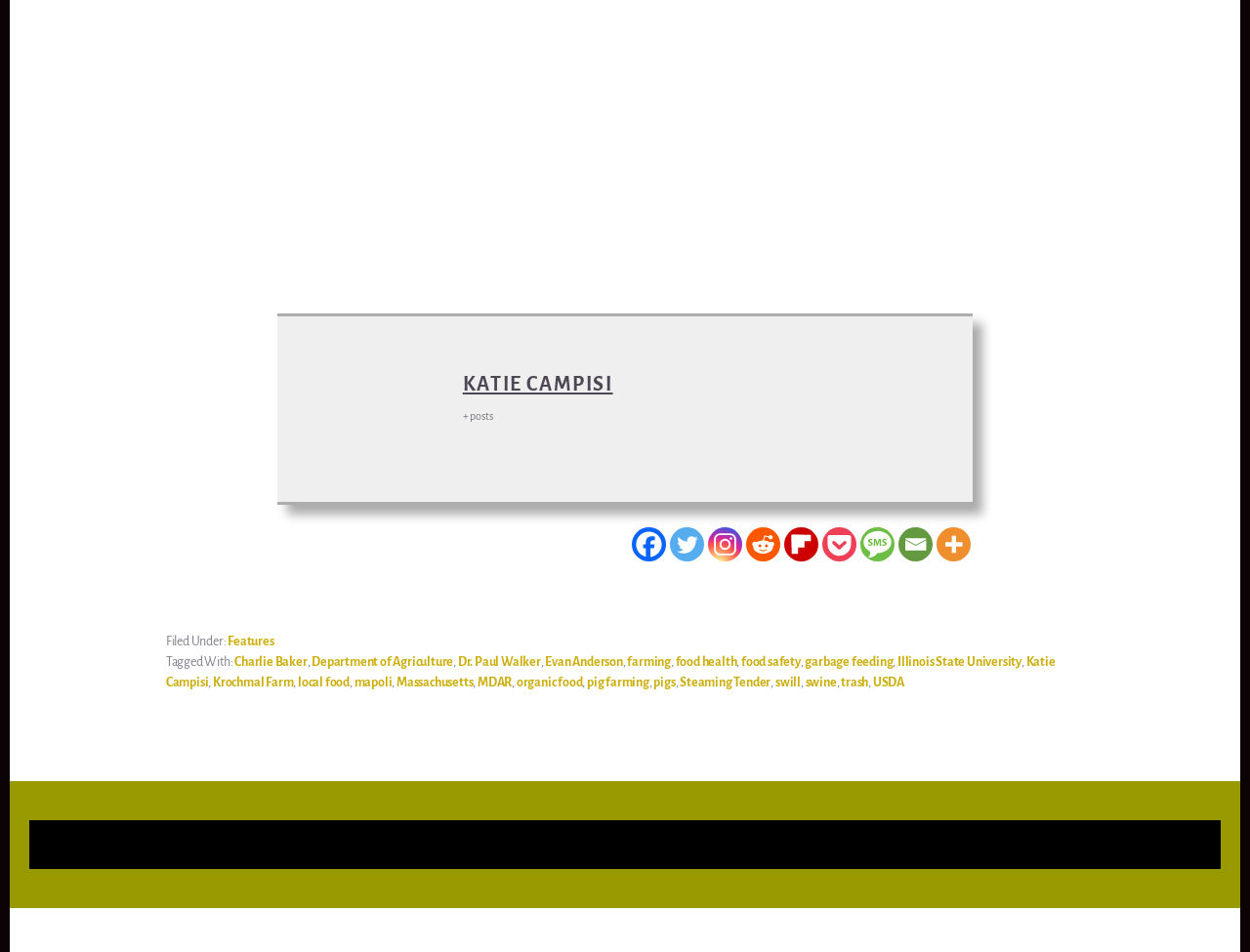What are the tags related to the article?
Could you answer the question with a detailed and thorough explanation?

The tags related to the article are listed in the footer section, where they are separated by commas. They include Charlie Baker, Department of Agriculture, Dr. Paul Walker, Evan Anderson, farming, food health, food safety, garbage feeding, Illinois State University, Katie Campisi, Krochmal Farm, local food, mapoli, Massachusetts, MDAR, organic food, pig farming, pigs, Steaming Tender, swill, swine, trash, and USDA.